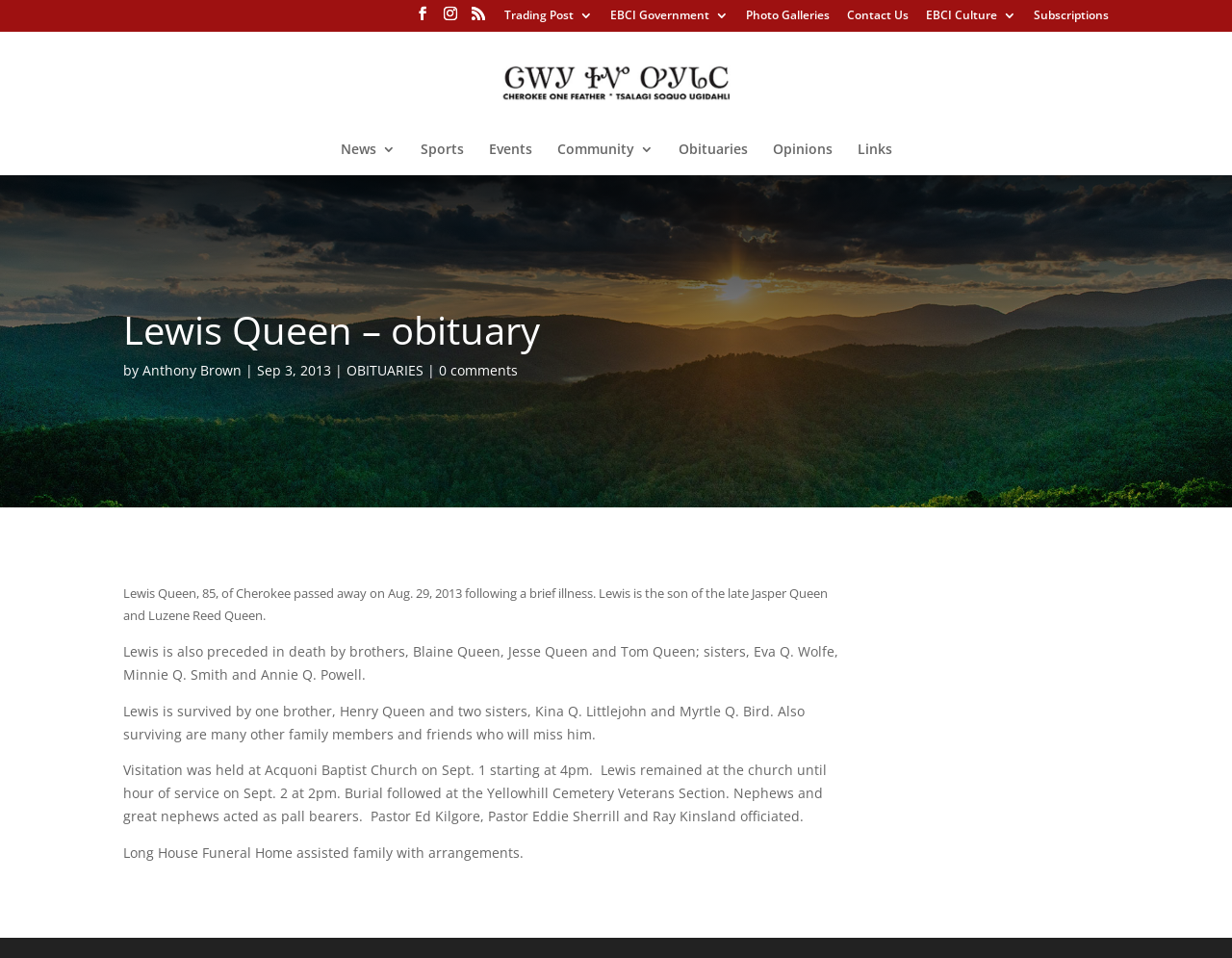How old was Lewis Queen when he passed away?
Please interpret the details in the image and answer the question thoroughly.

I found the answer by reading the static text element that says 'Lewis Queen, 85, of Cherokee passed away on Aug. 29, 2013 following a brief illness.'